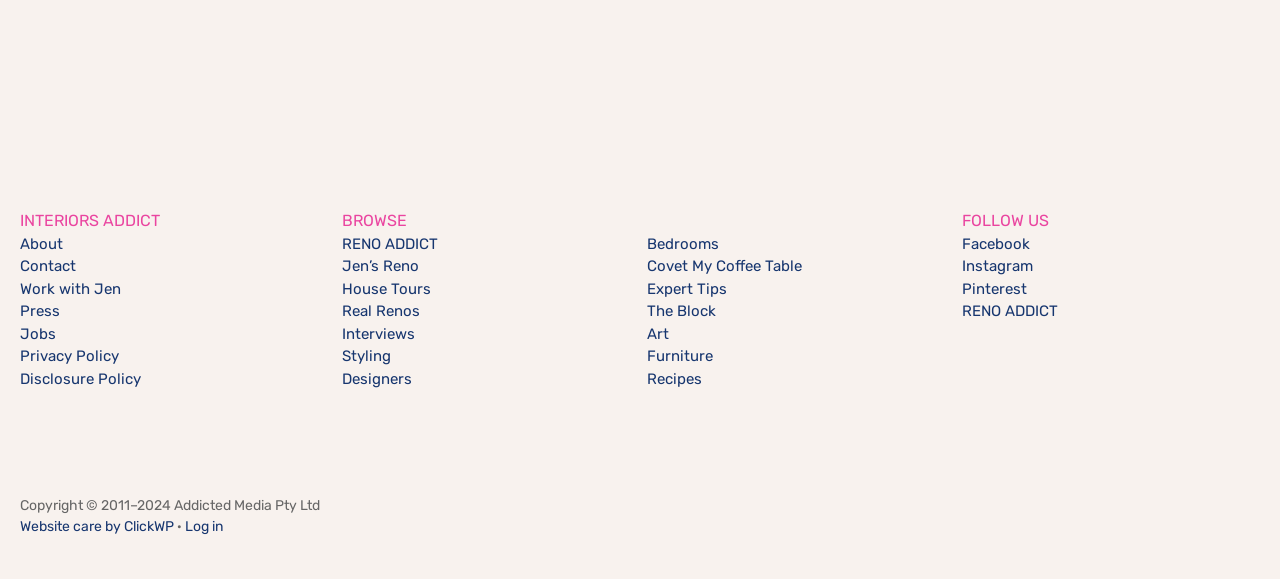Pinpoint the bounding box coordinates of the clickable area necessary to execute the following instruction: "Click on About". The coordinates should be given as four float numbers between 0 and 1, namely [left, top, right, bottom].

[0.016, 0.405, 0.049, 0.436]